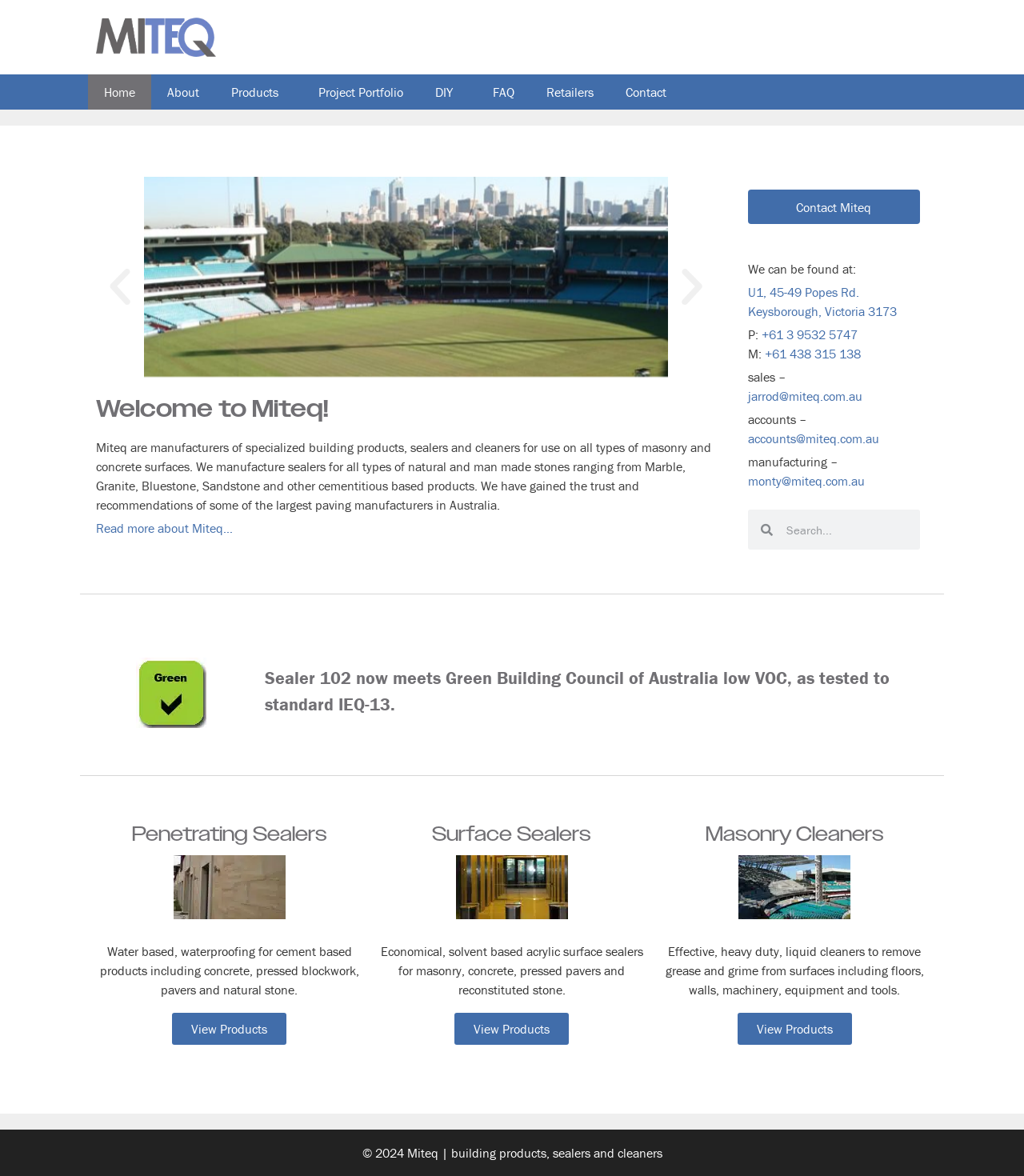Please locate the clickable area by providing the bounding box coordinates to follow this instruction: "View 'Penetrating Sealers' products".

[0.168, 0.861, 0.28, 0.888]